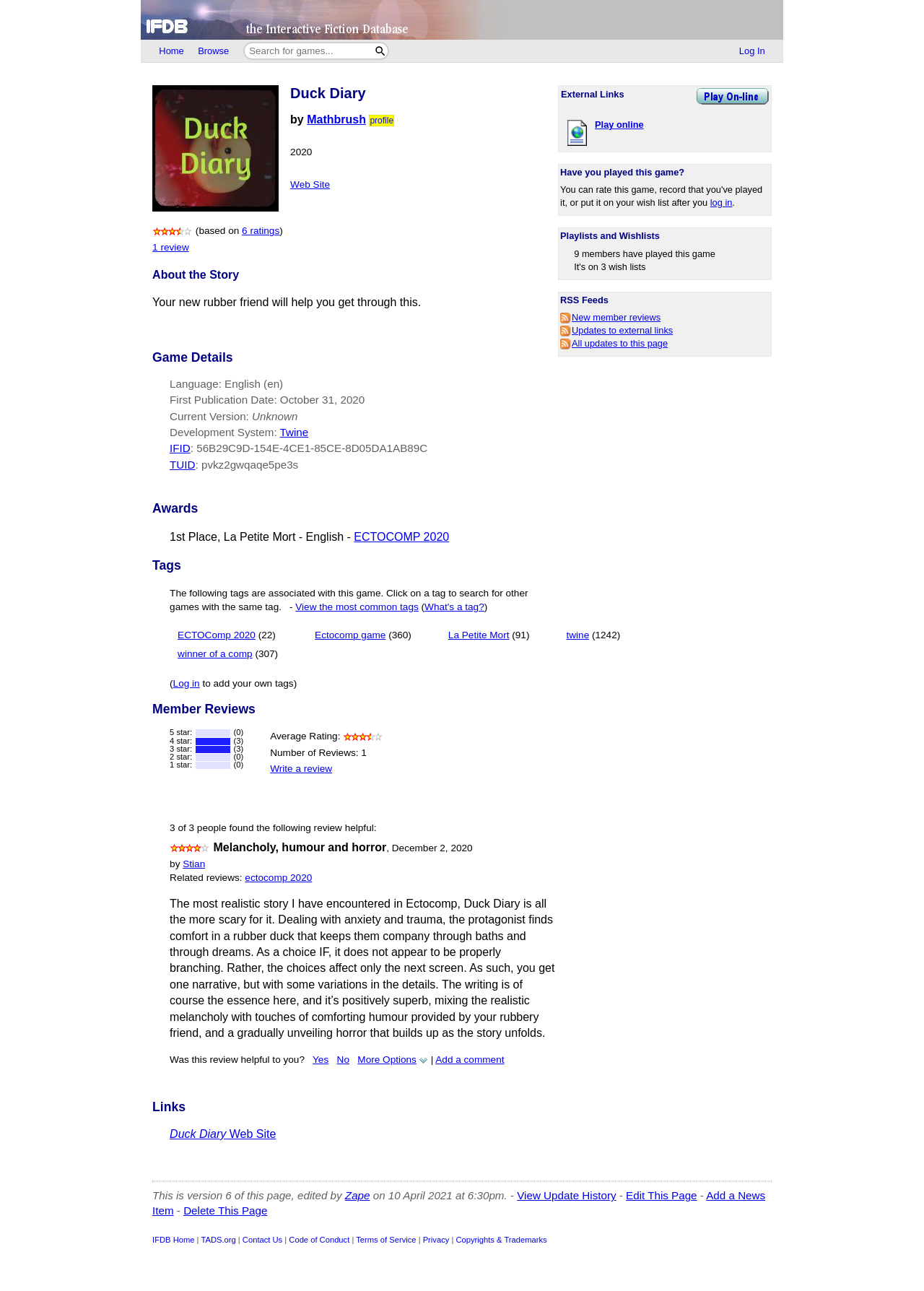Provide the bounding box coordinates of the HTML element this sentence describes: "Privacy". The bounding box coordinates consist of four float numbers between 0 and 1, i.e., [left, top, right, bottom].

[0.458, 0.957, 0.486, 0.964]